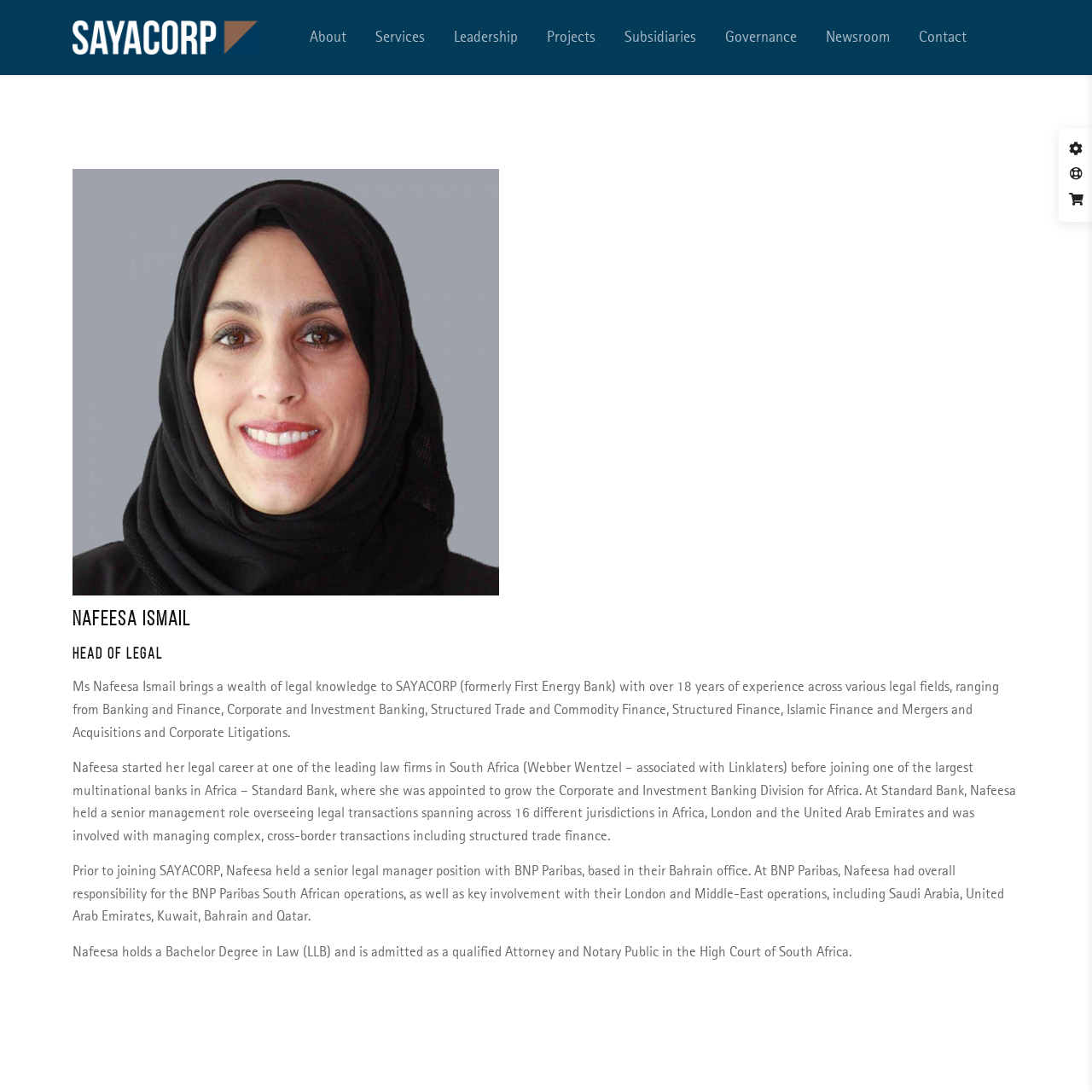Identify the bounding box coordinates for the UI element that matches this description: "Leadership".

[0.416, 0.0, 0.475, 0.069]